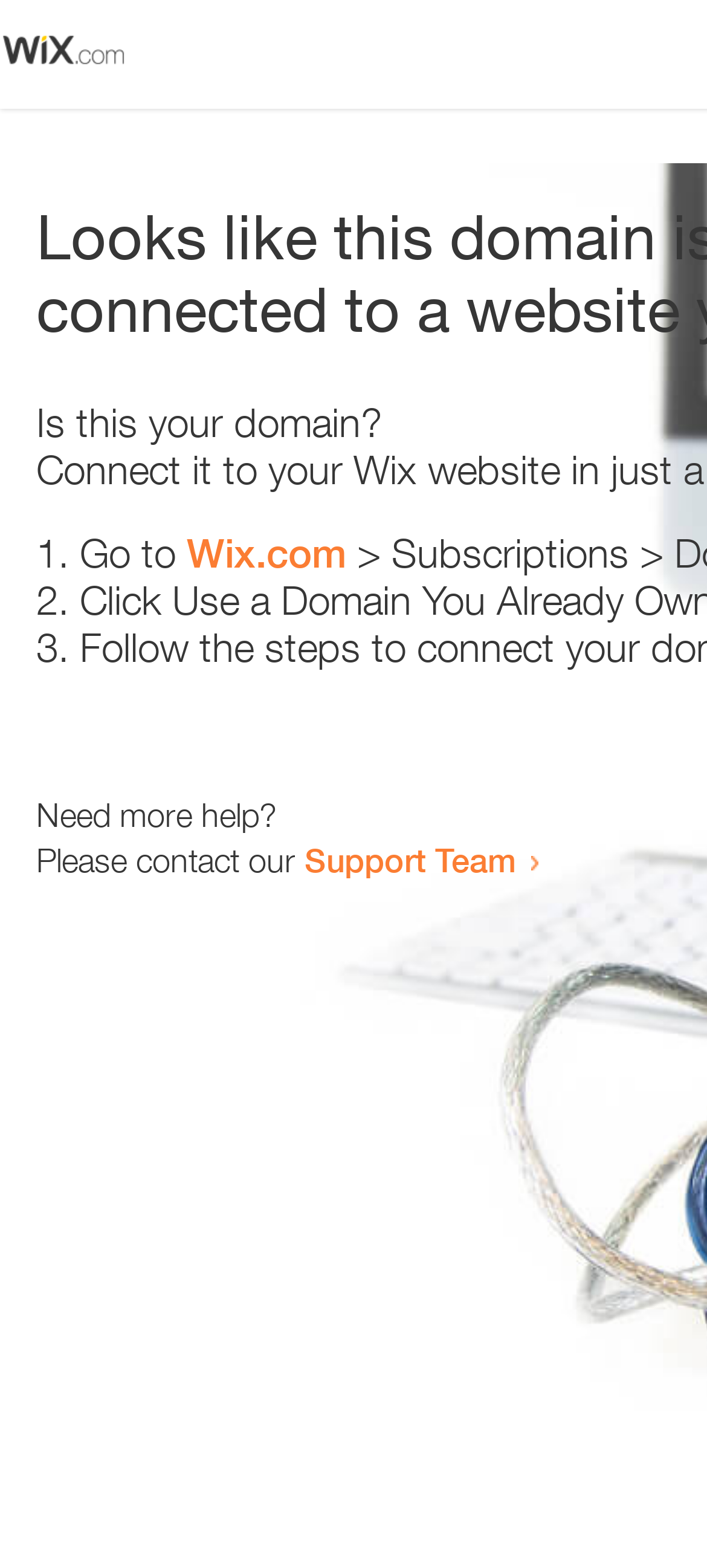Based on the image, provide a detailed and complete answer to the question: 
How many steps are provided to resolve the issue?

The webpage contains a list with three list markers ('1.', '2.', '3.'), indicating that three steps are provided to resolve the issue.